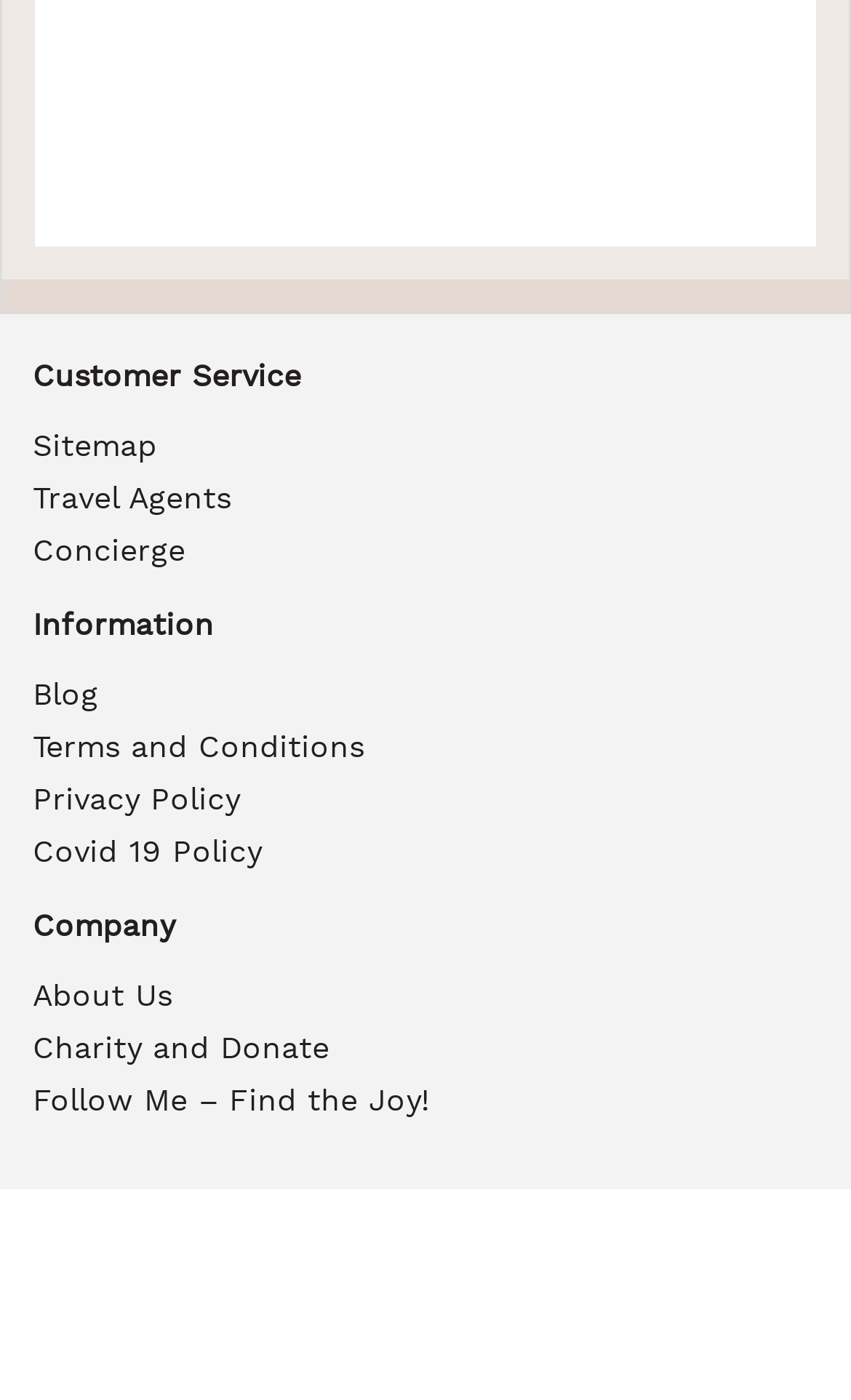Can you find the bounding box coordinates for the element that needs to be clicked to execute this instruction: "Click on Customer Service"? The coordinates should be given as four float numbers between 0 and 1, i.e., [left, top, right, bottom].

[0.038, 0.248, 0.962, 0.306]